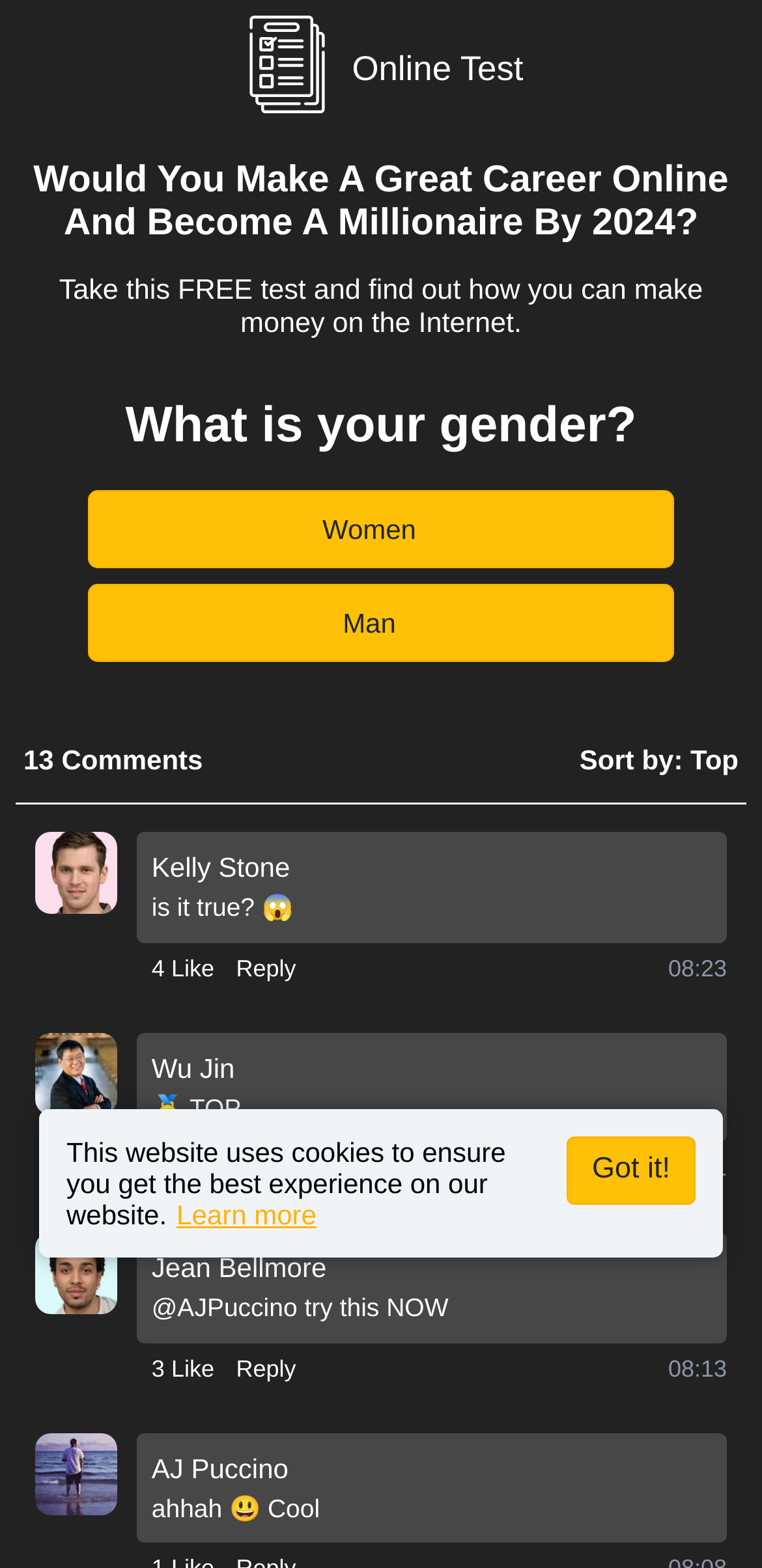Identify the bounding box coordinates of the area you need to click to perform the following instruction: "Click the '4 Like' button".

[0.199, 0.606, 0.281, 0.628]